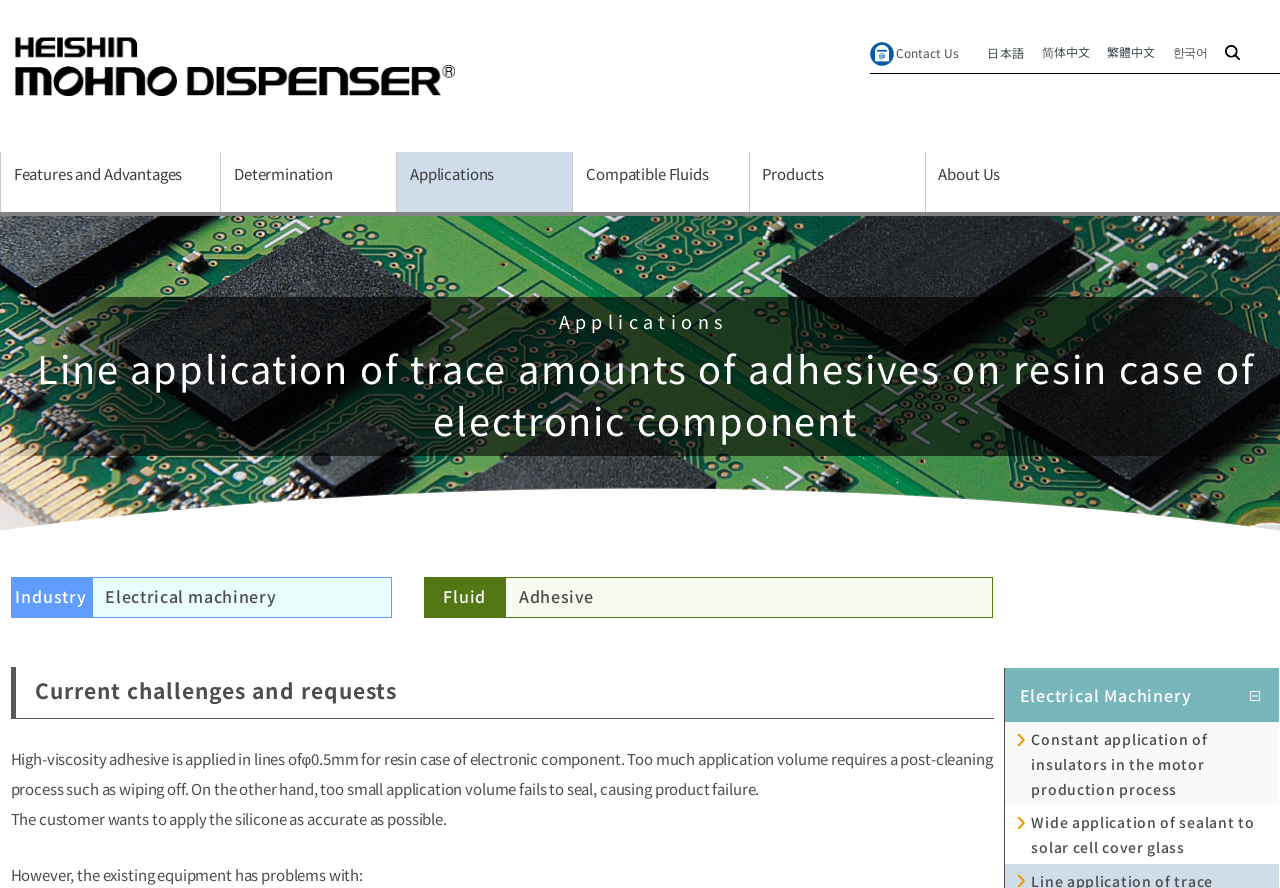What is the industry mentioned in the application?
Based on the content of the image, thoroughly explain and answer the question.

I found the answer by looking at the description list term 'Industry' and its corresponding detail 'Electrical machinery'.